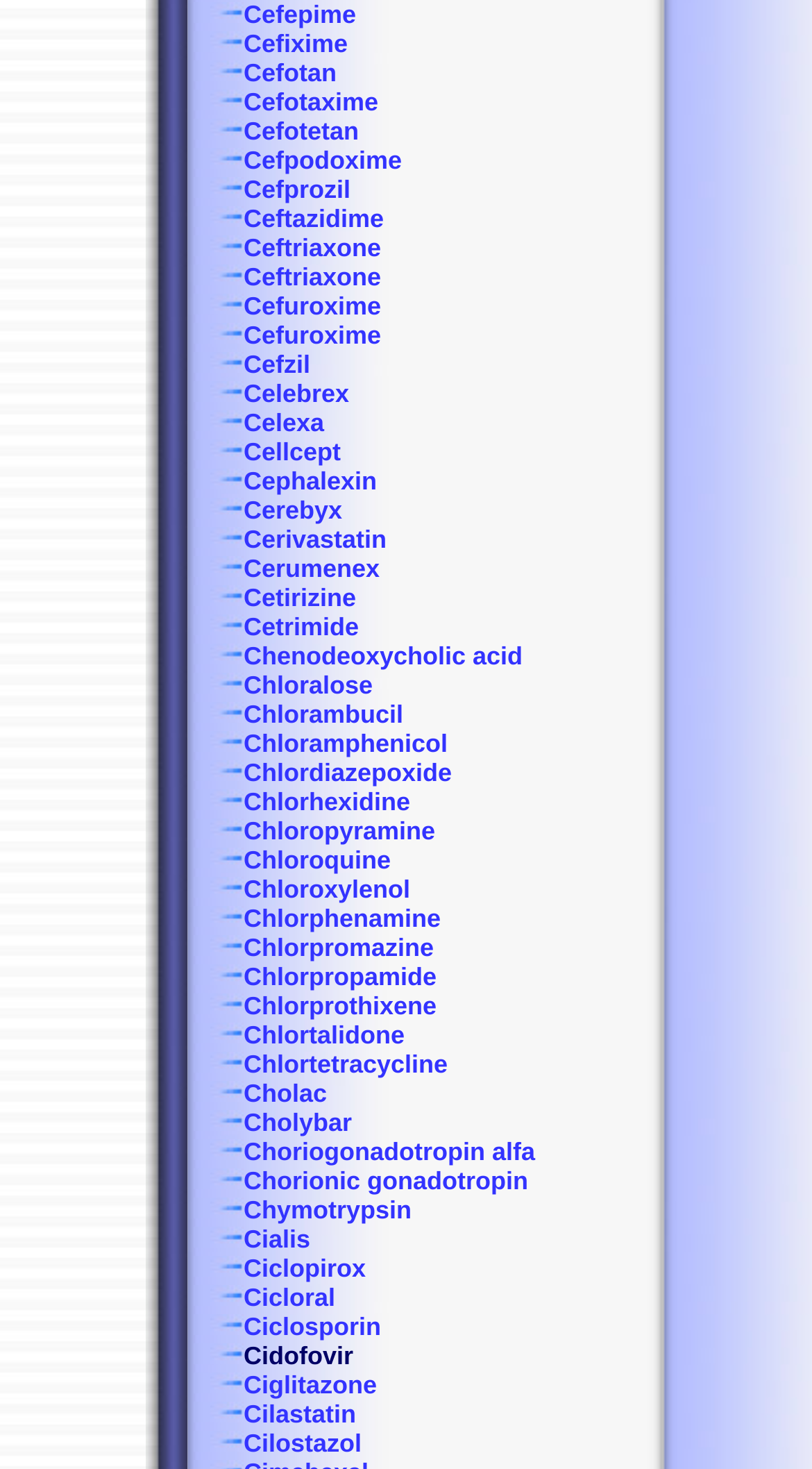Using the webpage screenshot and the element description Cefepime, determine the bounding box coordinates. Specify the coordinates in the format (top-left x, top-left y, bottom-right x, bottom-right y) with values ranging from 0 to 1.

[0.238, 0.0, 0.439, 0.02]